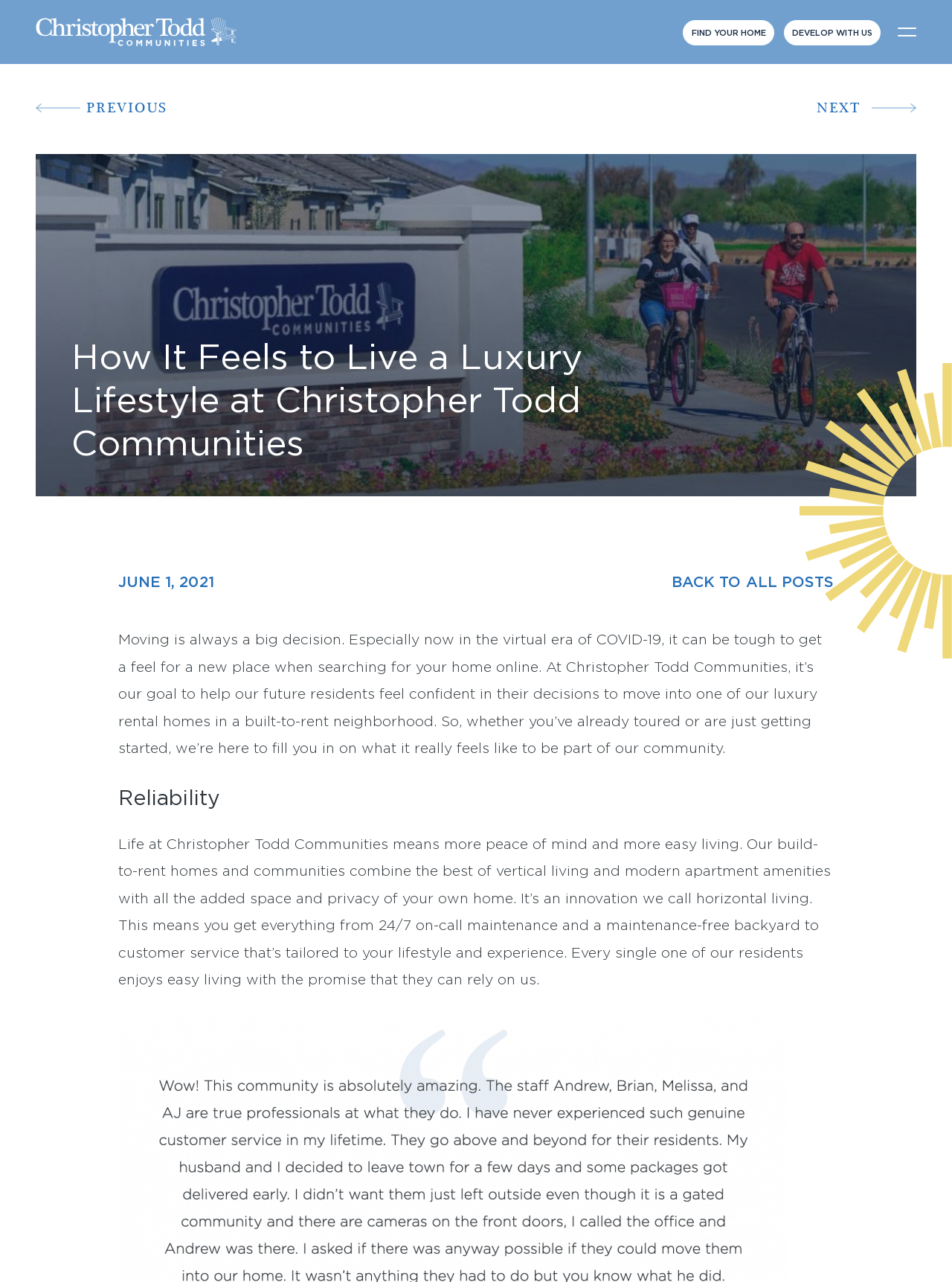Generate a thorough caption that explains the contents of the webpage.

The webpage is about Christopher Todd Communities, a luxury rental home provider. At the top left, there is a logo of Christopher Todd Communities, accompanied by a navigation menu with links to "FIND YOUR HOME", "DEVELOP WITH US", and a button. Below the logo, there is a heading "A New Way To Live" and a set of links to "FIND YOUR HOME", "LIFESTYLE", "GALLERY", "OUR STORY", "CONTACT & FAQS", and "BLOG".

The main content of the webpage is an article titled "How It Feels to Live a Luxury Lifestyle at Christopher Todd Communities". The article is divided into sections, with headings such as "Reliability". The text describes the benefits of living in Christopher Todd Communities, including the reliability of their services, the innovation of horizontal living, and the promise of easy living.

On the right side of the article, there is a pagination section with links to "PREVIOUS" and "NEXT" posts, accompanied by arrow icons. Below the article, there is a link to "BACK TO ALL POSTS" and a date "JUNE 1, 2021". The webpage has a clean and organized layout, making it easy to navigate and read the content.